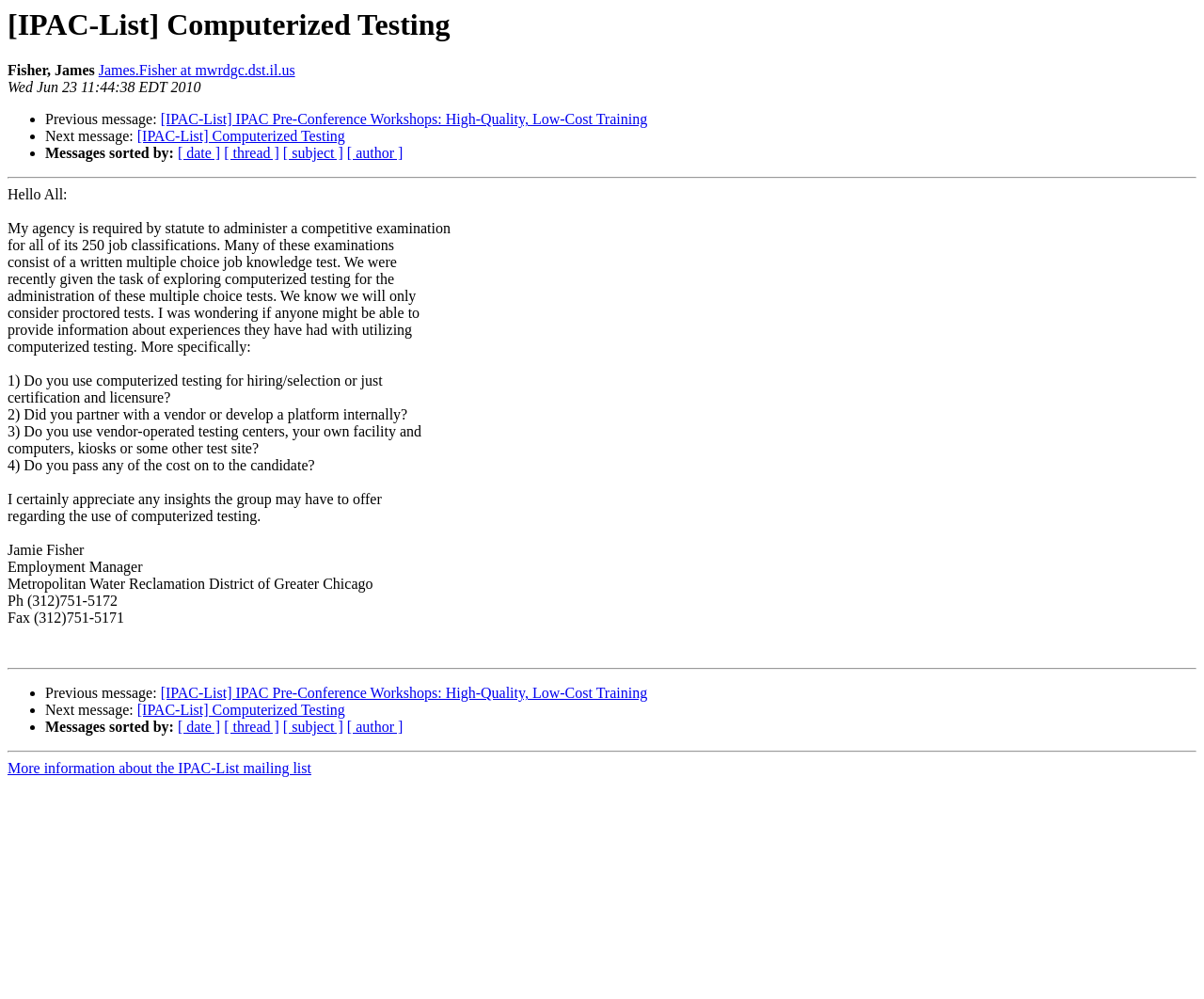Analyze the image and deliver a detailed answer to the question: What is the occupation of Jamie Fisher?

Jamie Fisher's occupation is Employment Manager, which is mentioned at the bottom of the page, along with his contact information.